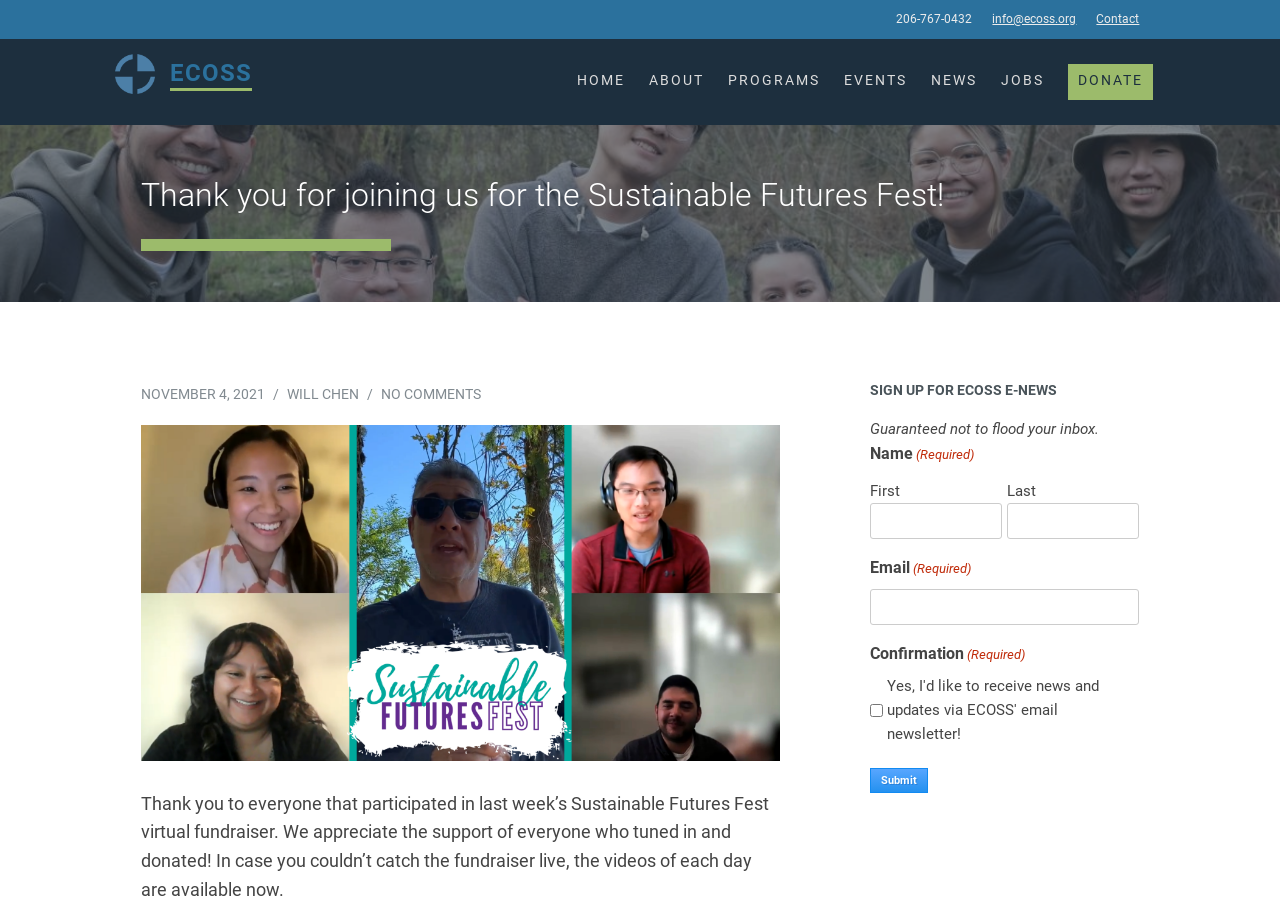Please identify the bounding box coordinates of where to click in order to follow the instruction: "Call the phone number".

[0.7, 0.013, 0.76, 0.029]